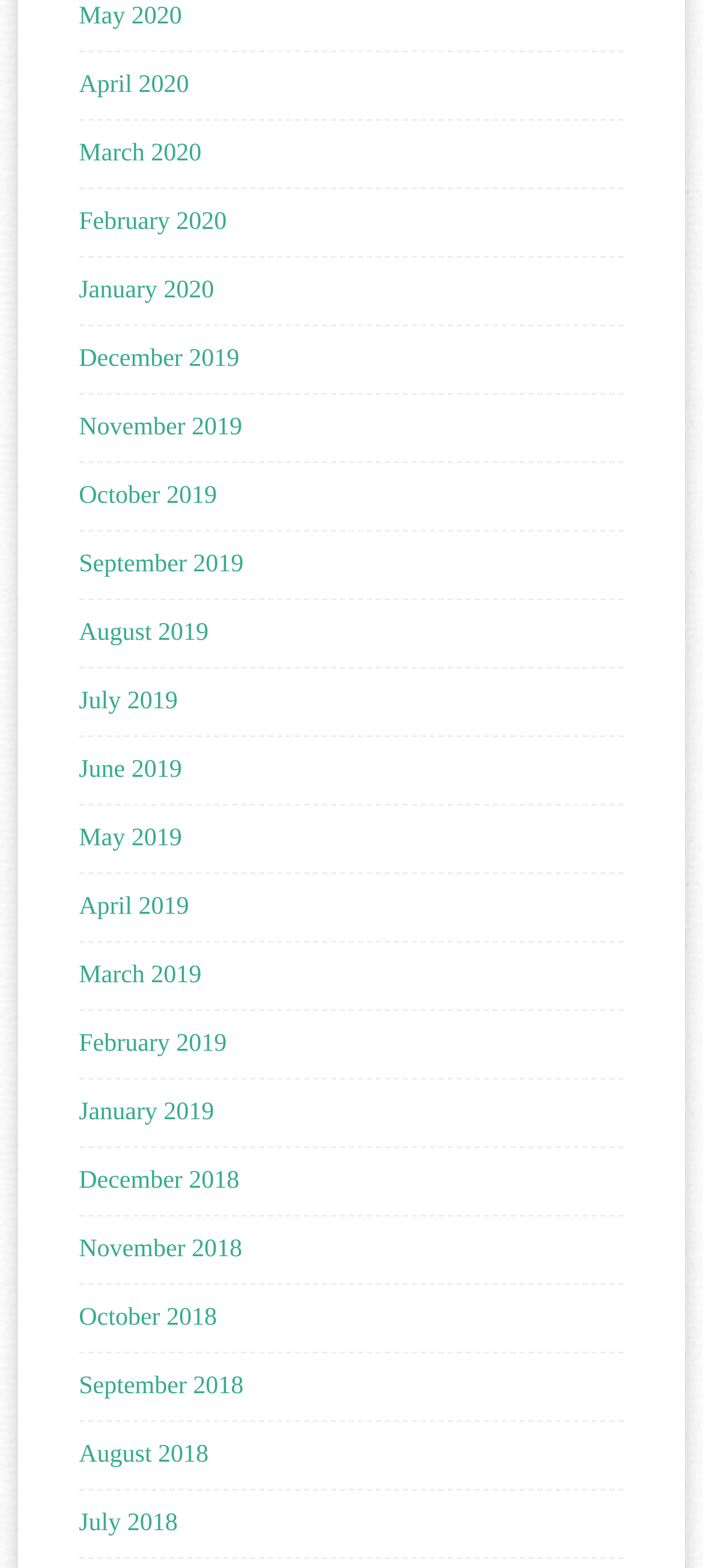Please mark the clickable region by giving the bounding box coordinates needed to complete this instruction: "View the Jackson Health main logo".

None